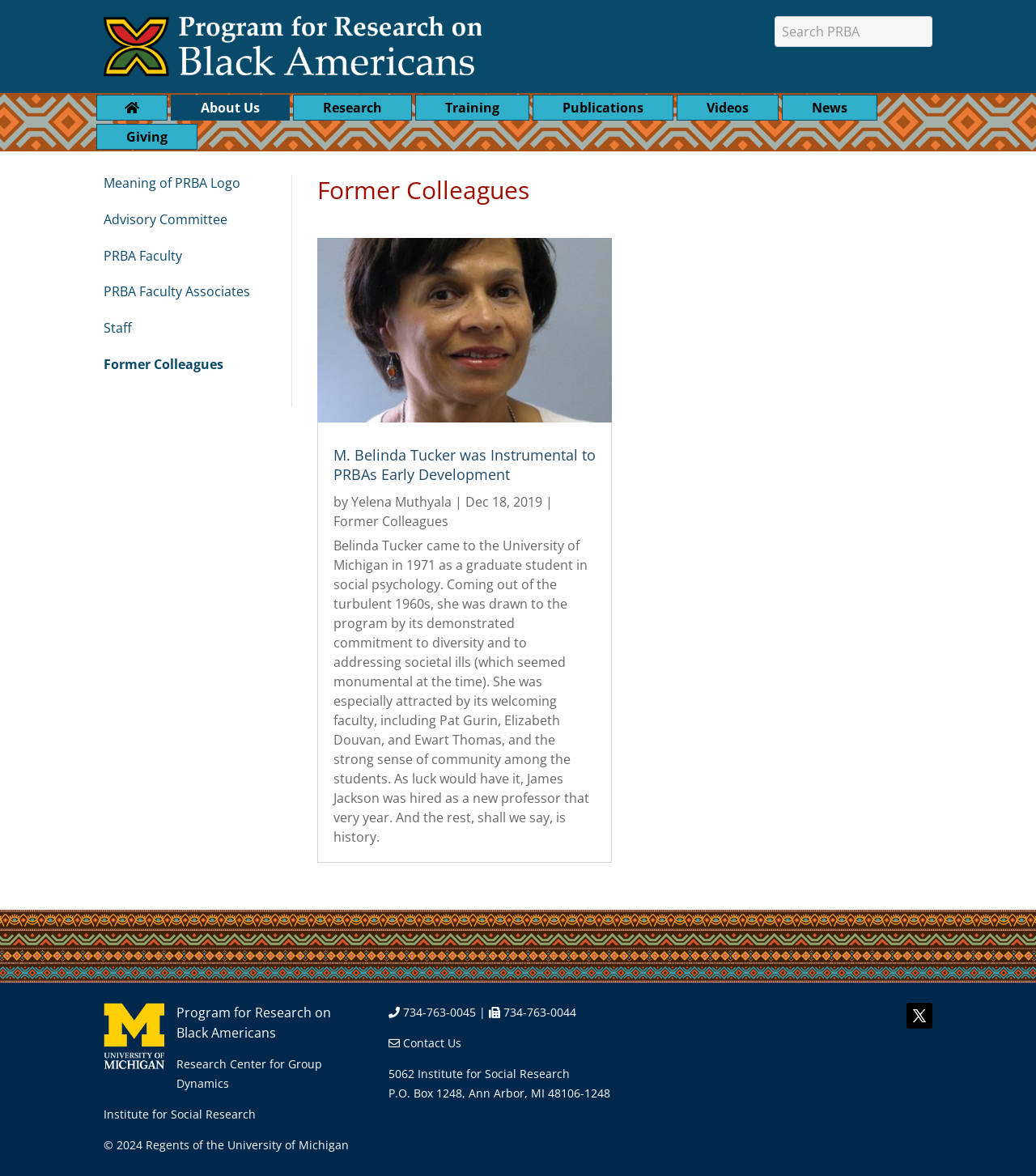Please respond in a single word or phrase: 
What is the contact phone number of the institute?

734-763-0045